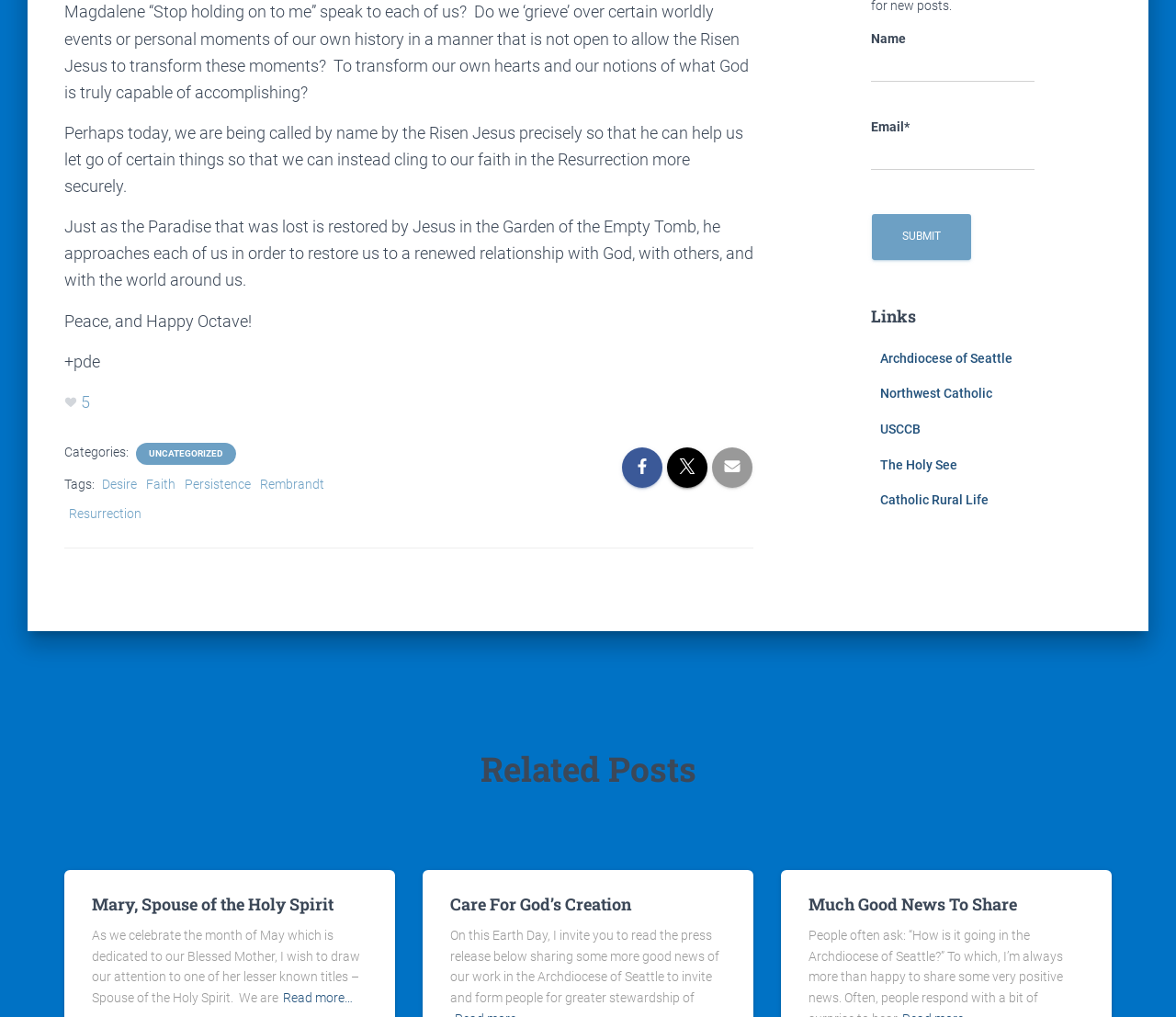Determine the bounding box coordinates of the clickable region to carry out the instruction: "Enter your name in the input field".

[0.74, 0.049, 0.879, 0.081]